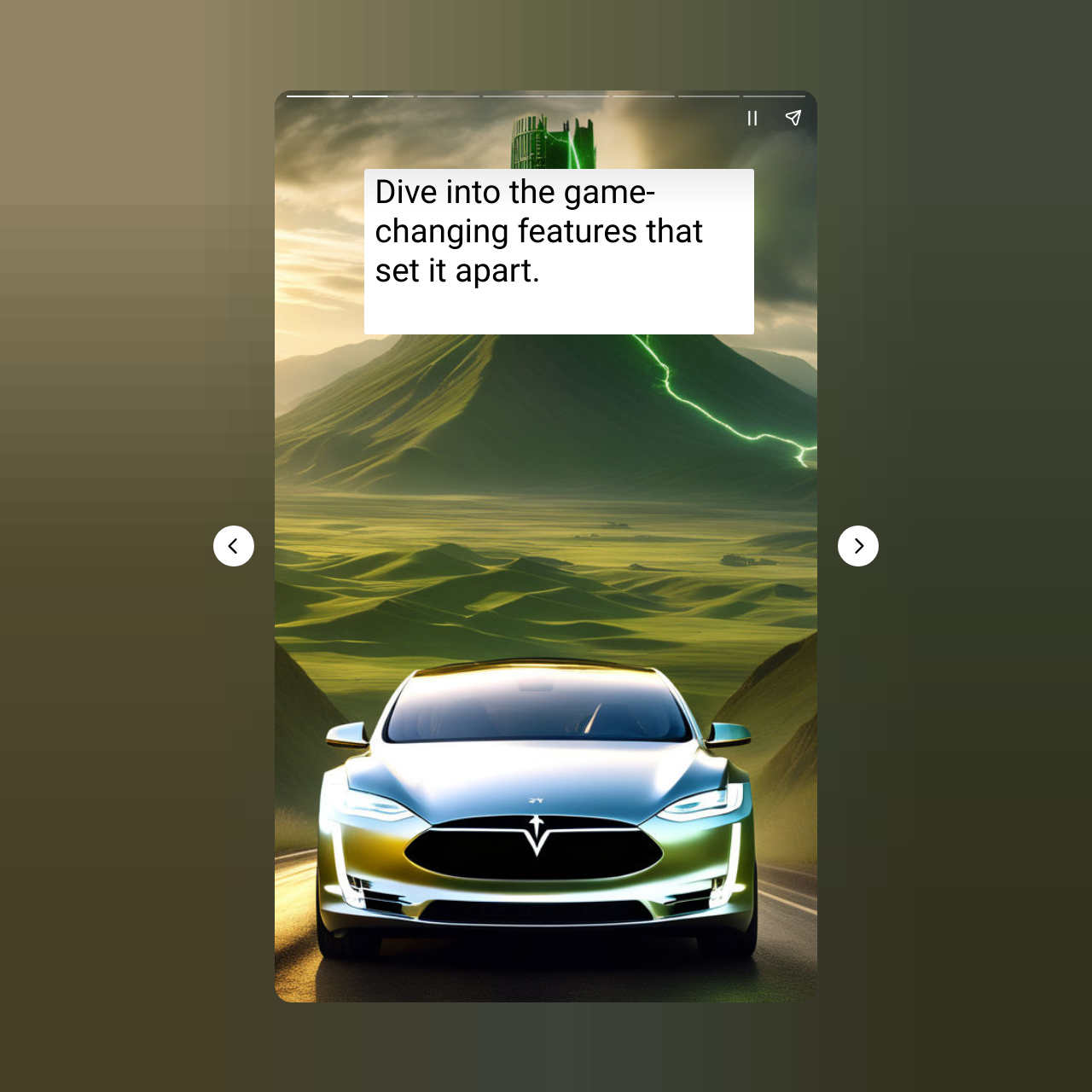What is the purpose of the 'Share story' button?
Please provide a full and detailed response to the question.

The 'Share story' button is located in the complementary section, which suggests that it is related to a story or a presentation. Its purpose is likely to allow the user to share the story or presentation with others, possibly through social media or email.